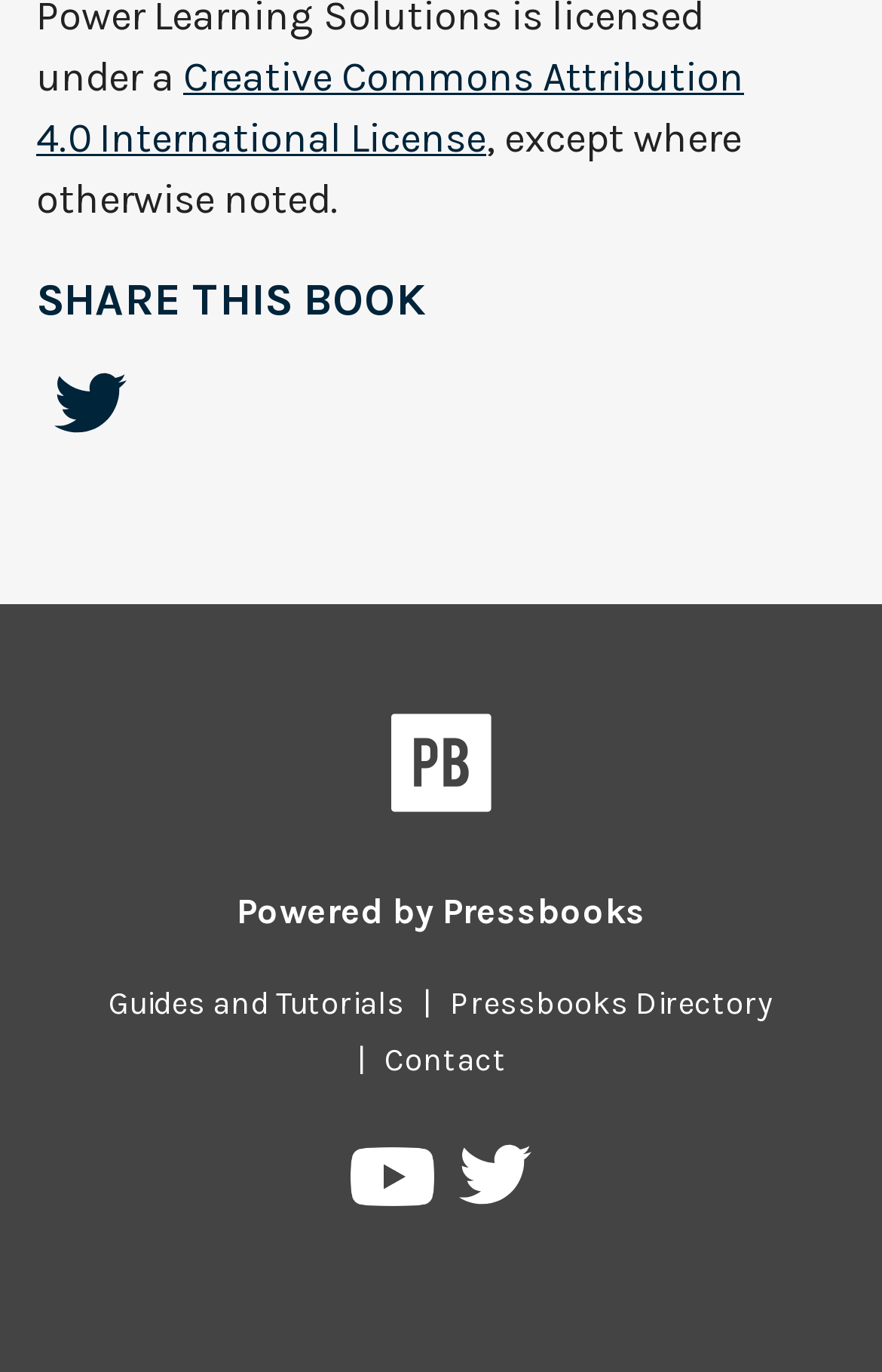Respond with a single word or phrase to the following question: What is the logo of the platform?

Logo for Pressbooks